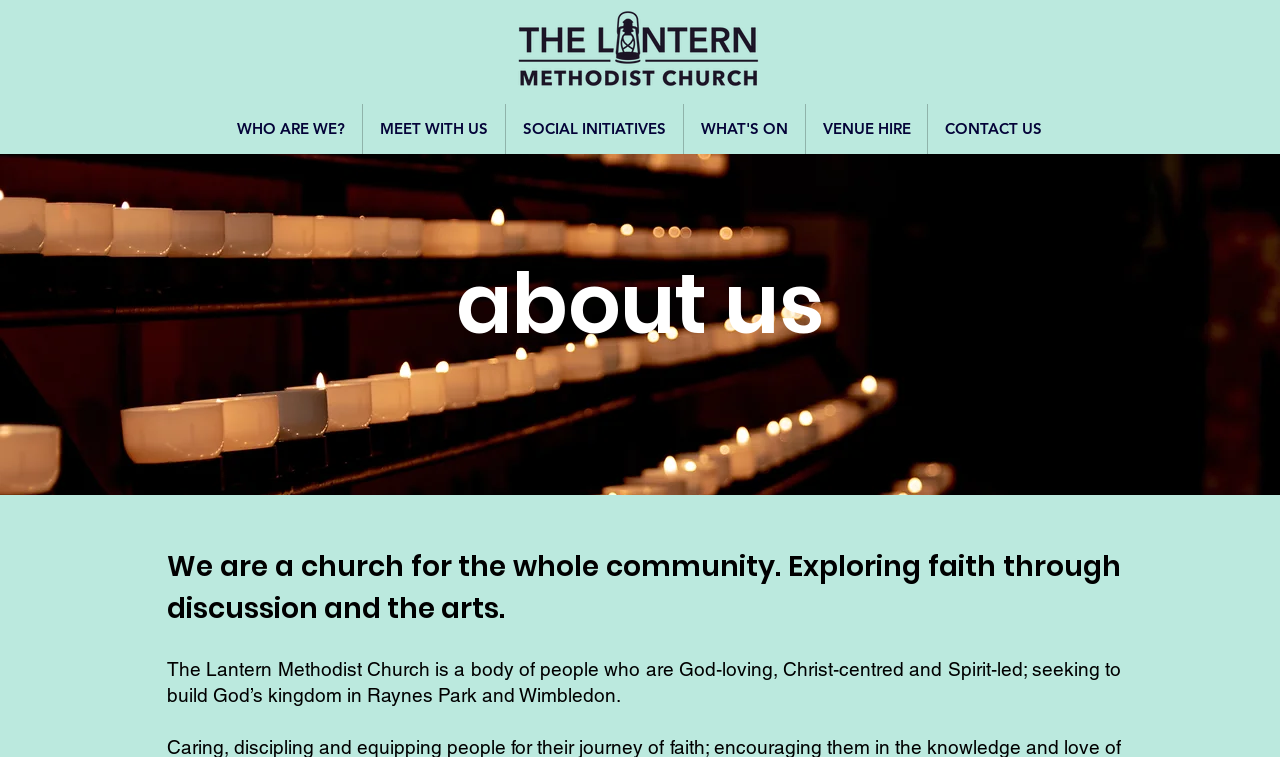Identify the bounding box for the UI element that is described as follows: "MEET WITH US".

[0.284, 0.137, 0.395, 0.203]